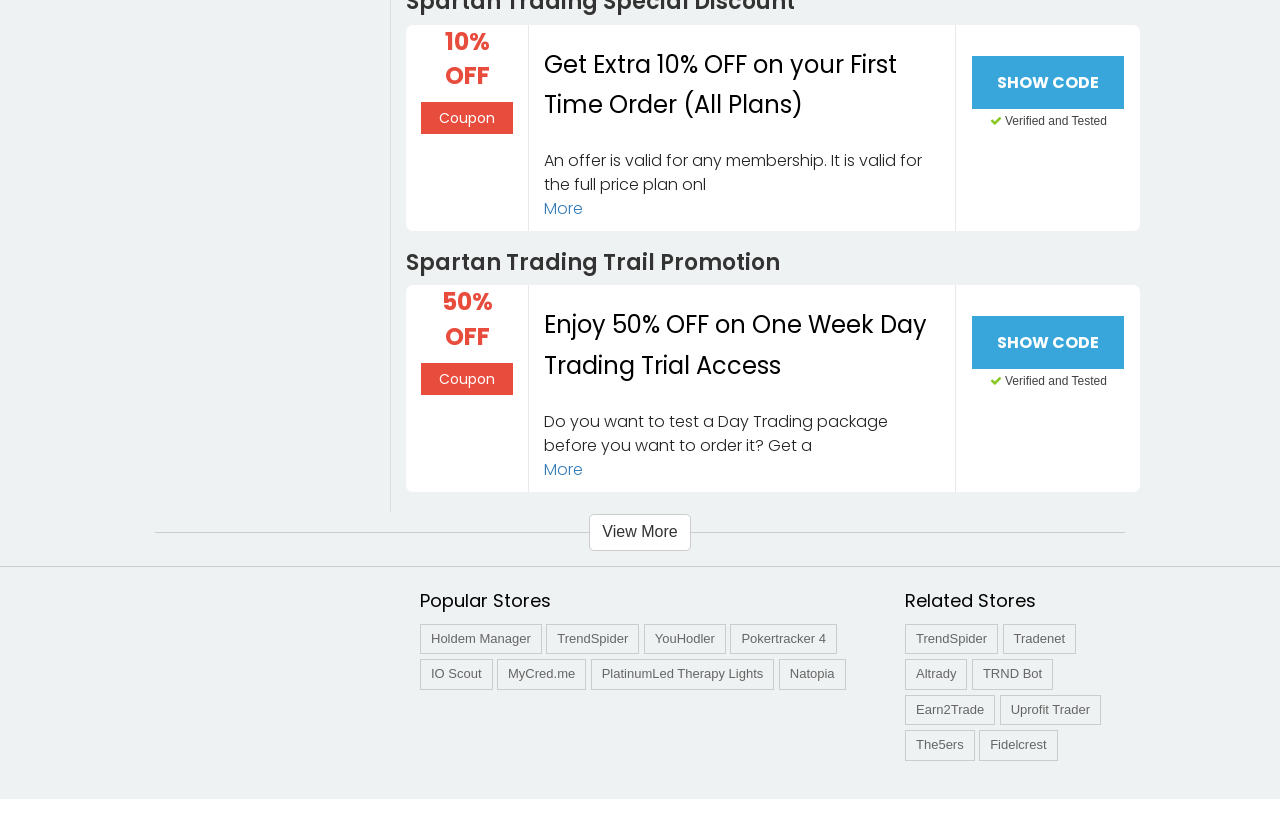From the element description TrendSpider, predict the bounding box coordinates of the UI element. The coordinates must be specified in the format (top-left x, top-left y, bottom-right x, bottom-right y) and should be within the 0 to 1 range.

[0.716, 0.755, 0.771, 0.773]